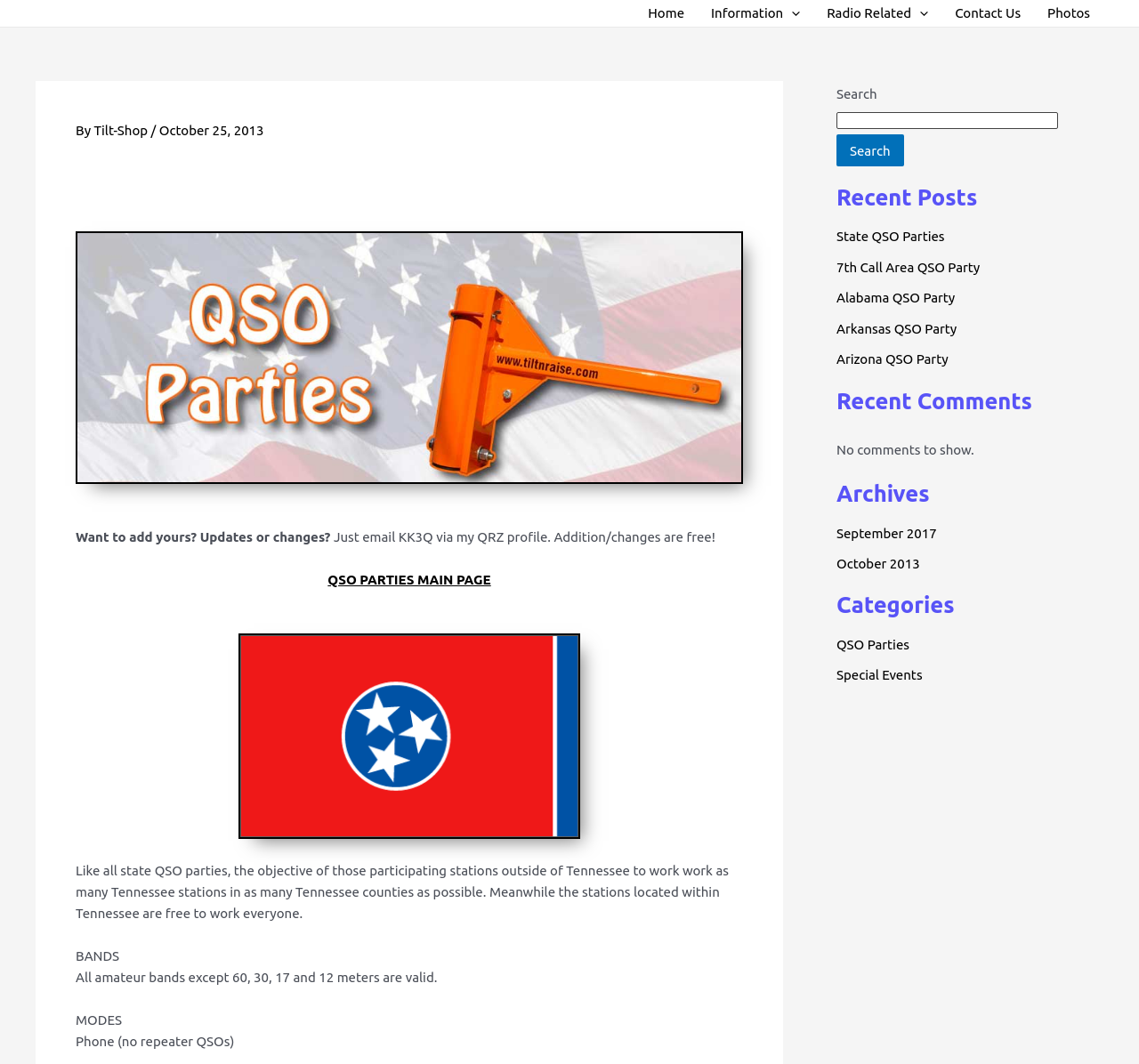What is the menu toggle icon?
Please provide a single word or phrase answer based on the image.

Image